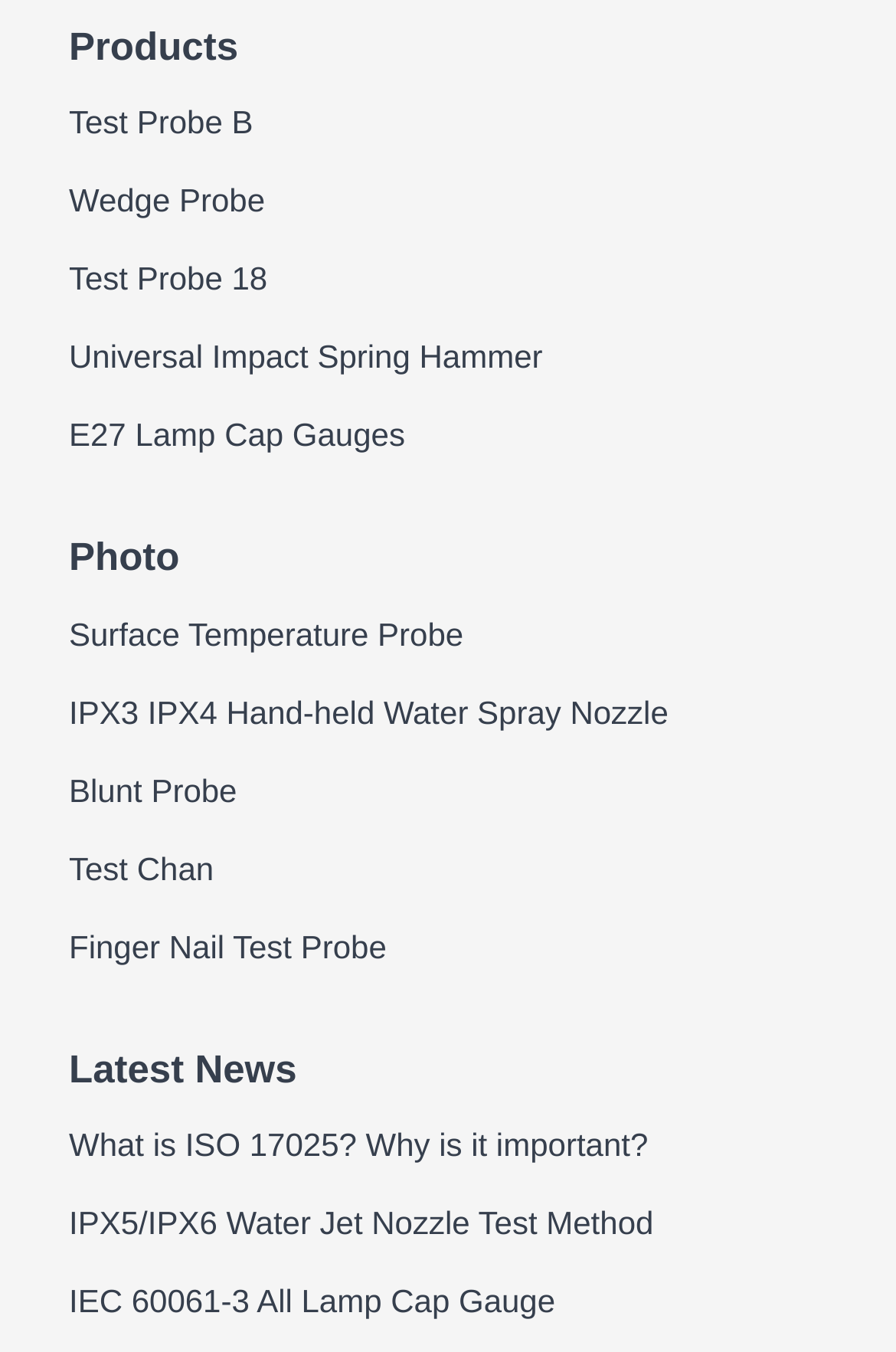What is the last link about?
Based on the image, provide your answer in one word or phrase.

Lamp cap gauge